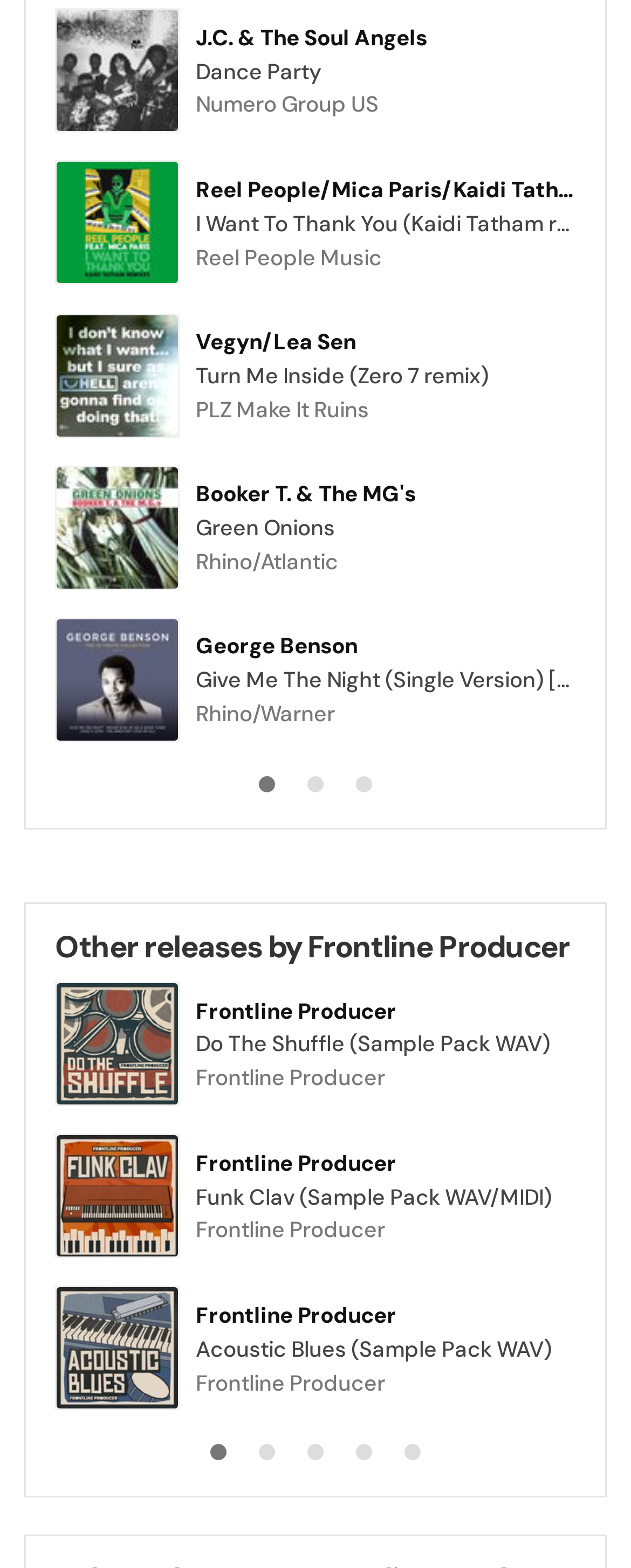Find the bounding box coordinates of the area to click in order to follow the instruction: "Click the 'Add to cart' button".

[0.303, 0.062, 0.374, 0.085]